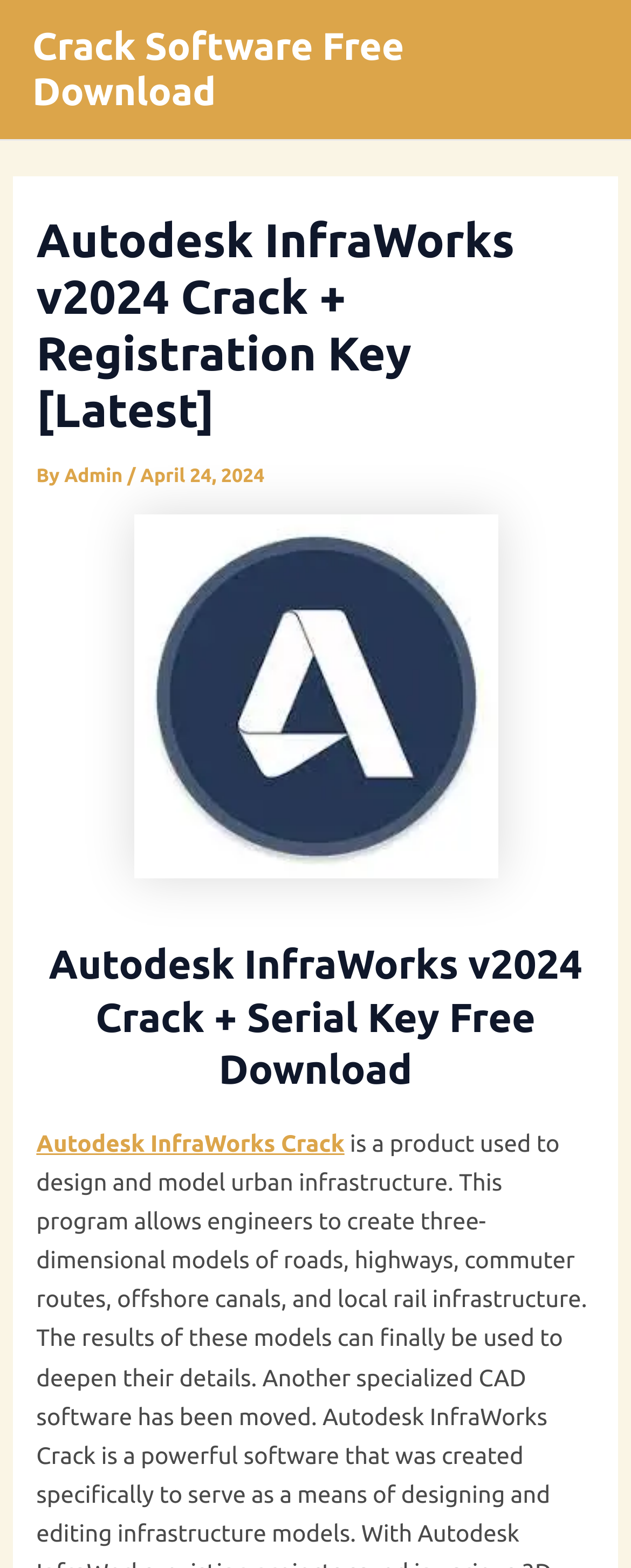Offer an in-depth caption of the entire webpage.

The webpage is about Autodesk InfraWorks Crack, a product used to design and model urban infrastructure. At the top left of the page, there is a link to "Crack Software Free Download". On the top right, there is a button labeled "Main Menu" with an image beside it. 

Below the button, there is a header section that spans almost the entire width of the page. Within this section, there is a heading that displays the title "Autodesk InfraWorks v2024 Crack + Registration Key [Latest]". To the right of the title, there is a byline that reads "By Admin" with the date "April 24, 2024". 

Below the byline, there is a large image that takes up most of the width of the page, likely an image related to Autodesk InfraWorks v2024 Crack. 

Further down, there is another heading that reads "Autodesk InfraWorks v2024 Crack + Serial Key Free Download". Below this heading, there is a link to "Autodesk InfraWorks Crack", which is likely a related product or a download link.